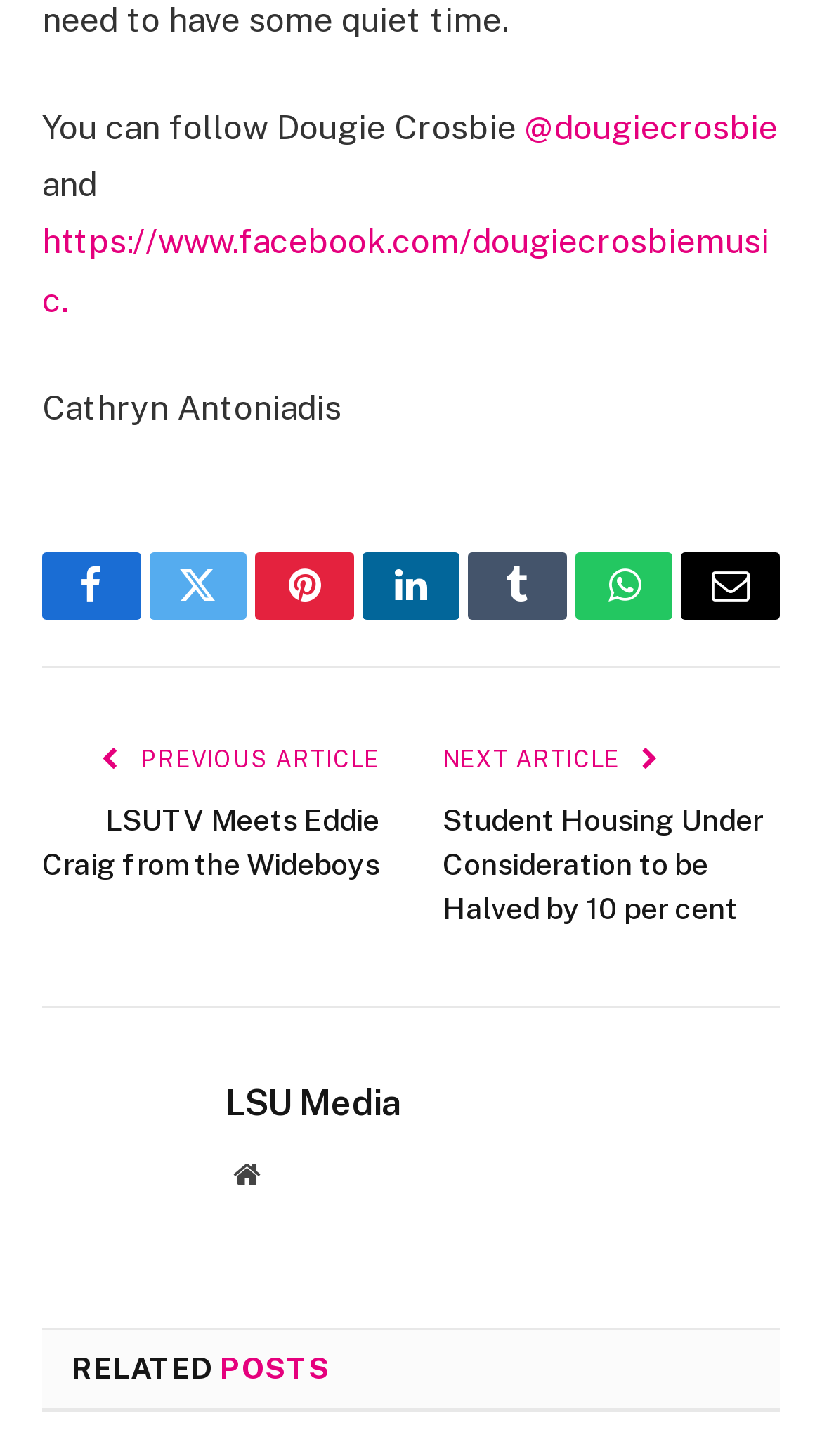For the following element description, predict the bounding box coordinates in the format (top-left x, top-left y, bottom-right x, bottom-right y). All values should be floating point numbers between 0 and 1. Description: LSU Media

[0.274, 0.742, 0.49, 0.772]